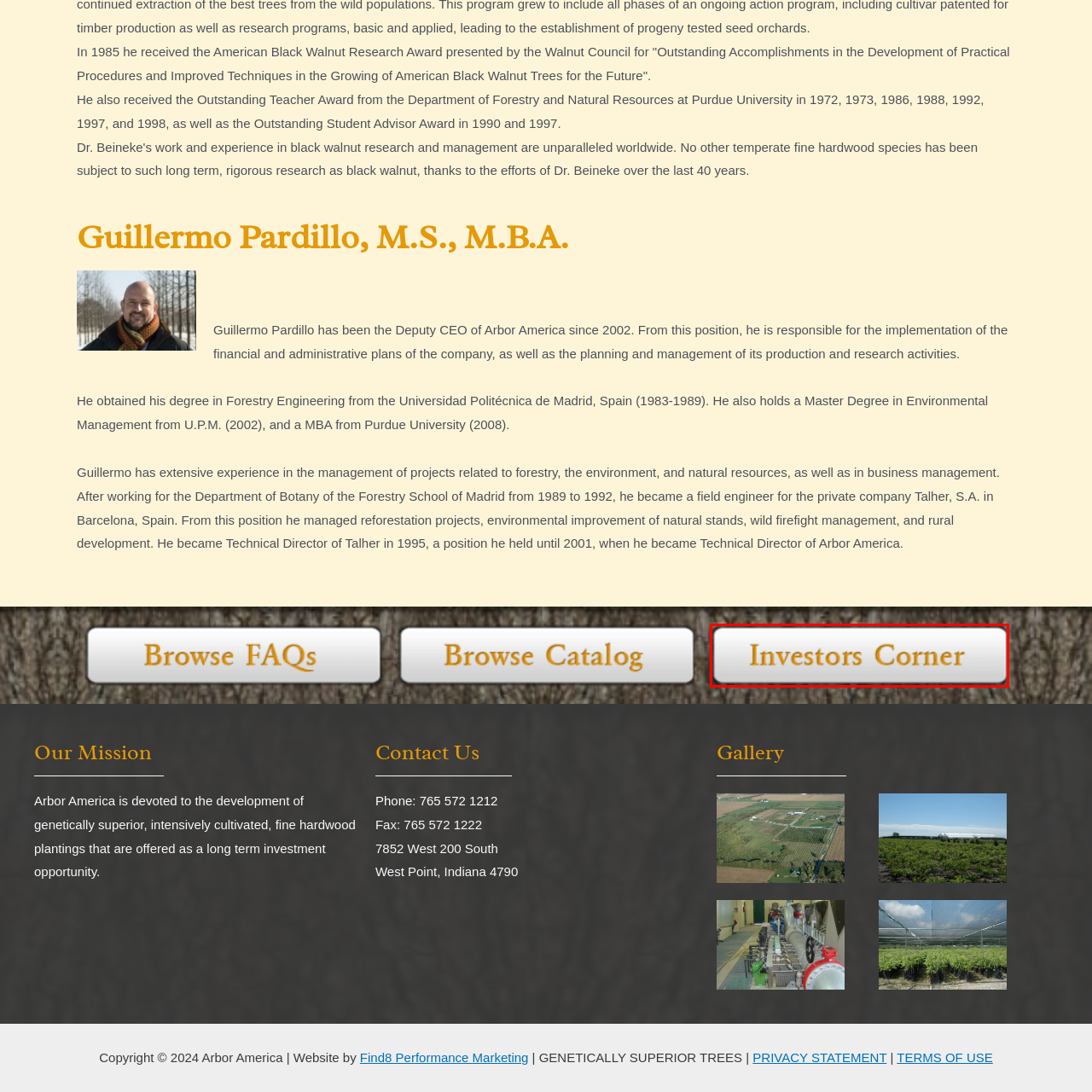Refer to the image marked by the red boundary and provide a single word or phrase in response to the question:
What is the purpose of the 'Investors Corner' button?

To attract investors